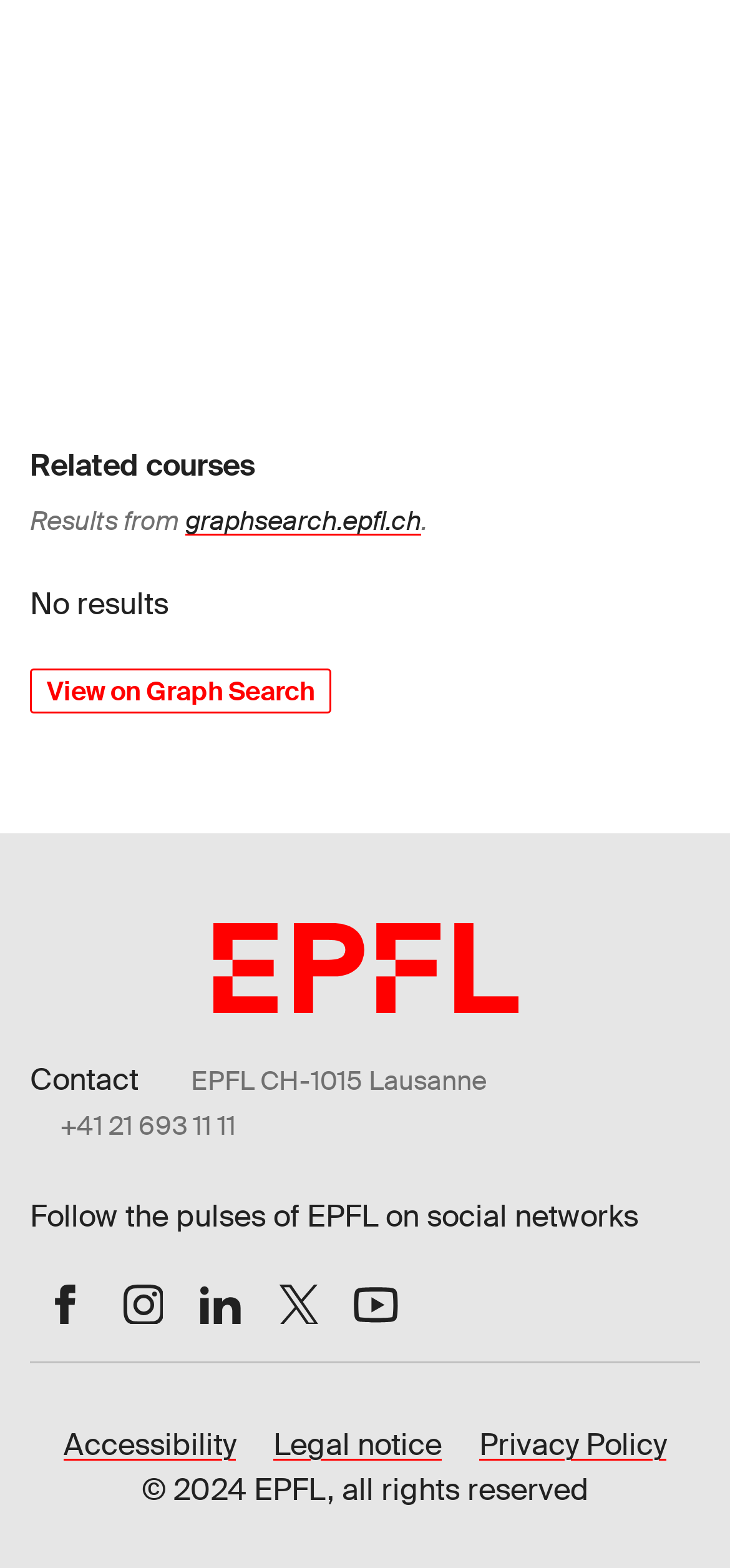Identify the bounding box coordinates for the element you need to click to achieve the following task: "Follow EPFL on Facebook". The coordinates must be four float values ranging from 0 to 1, formatted as [left, top, right, bottom].

[0.041, 0.809, 0.137, 0.854]